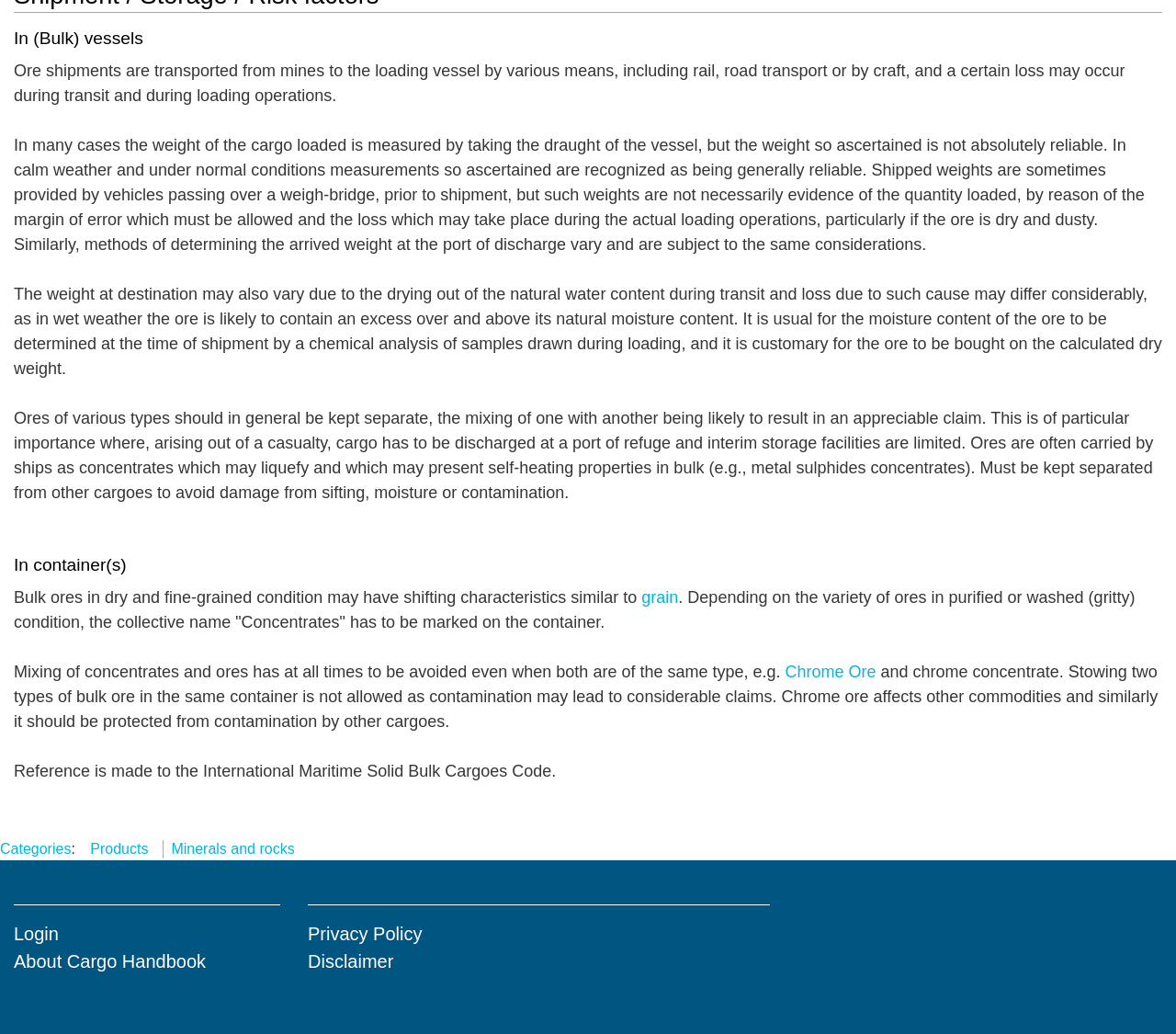Identify the bounding box coordinates of the region I need to click to complete this instruction: "Click on the 'Login' link".

[0.012, 0.894, 0.05, 0.913]